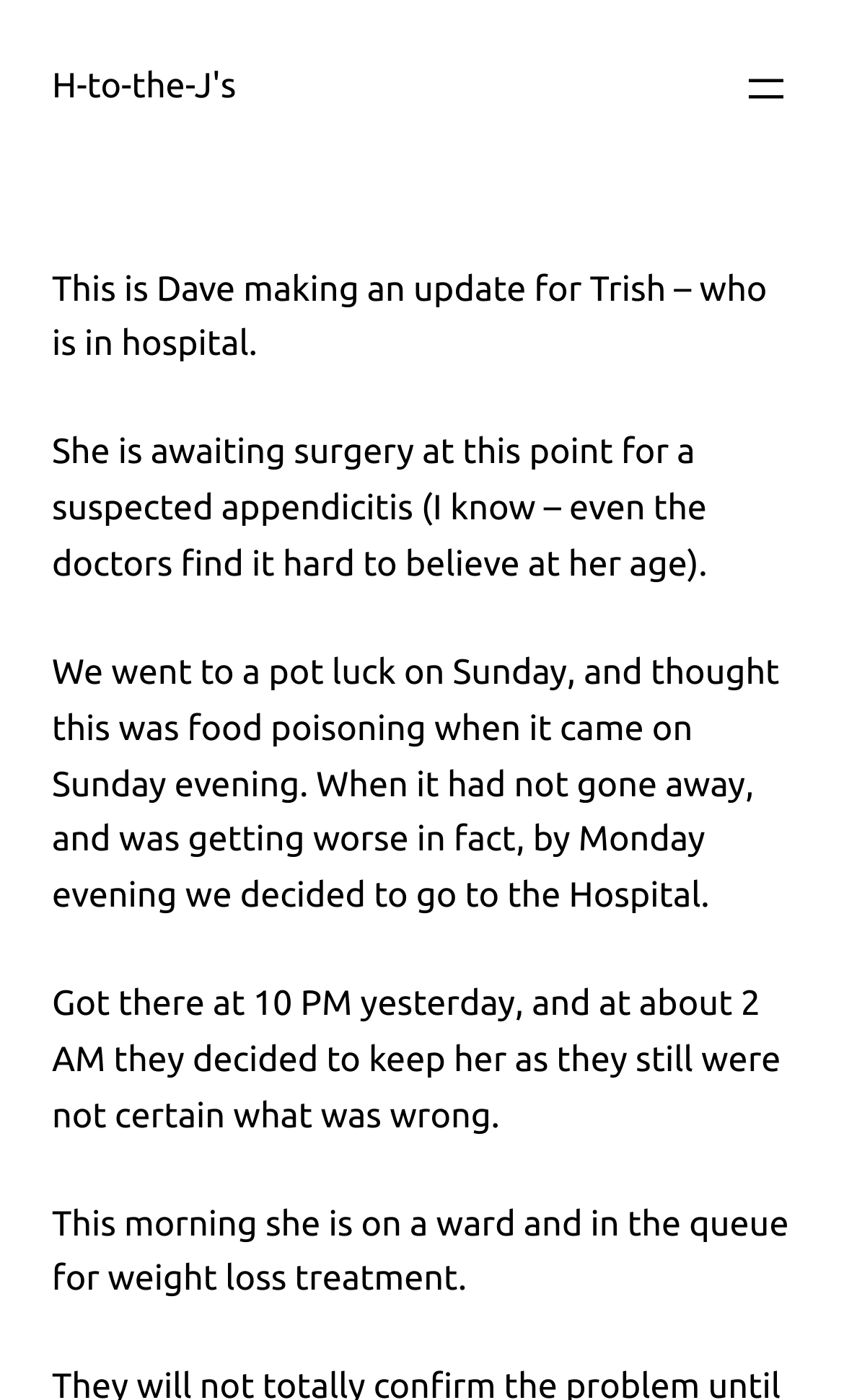Who is making the update?
Please provide a detailed answer to the question.

The webpage is an update made by Dave, who is providing information about Trish's current condition in the hospital.